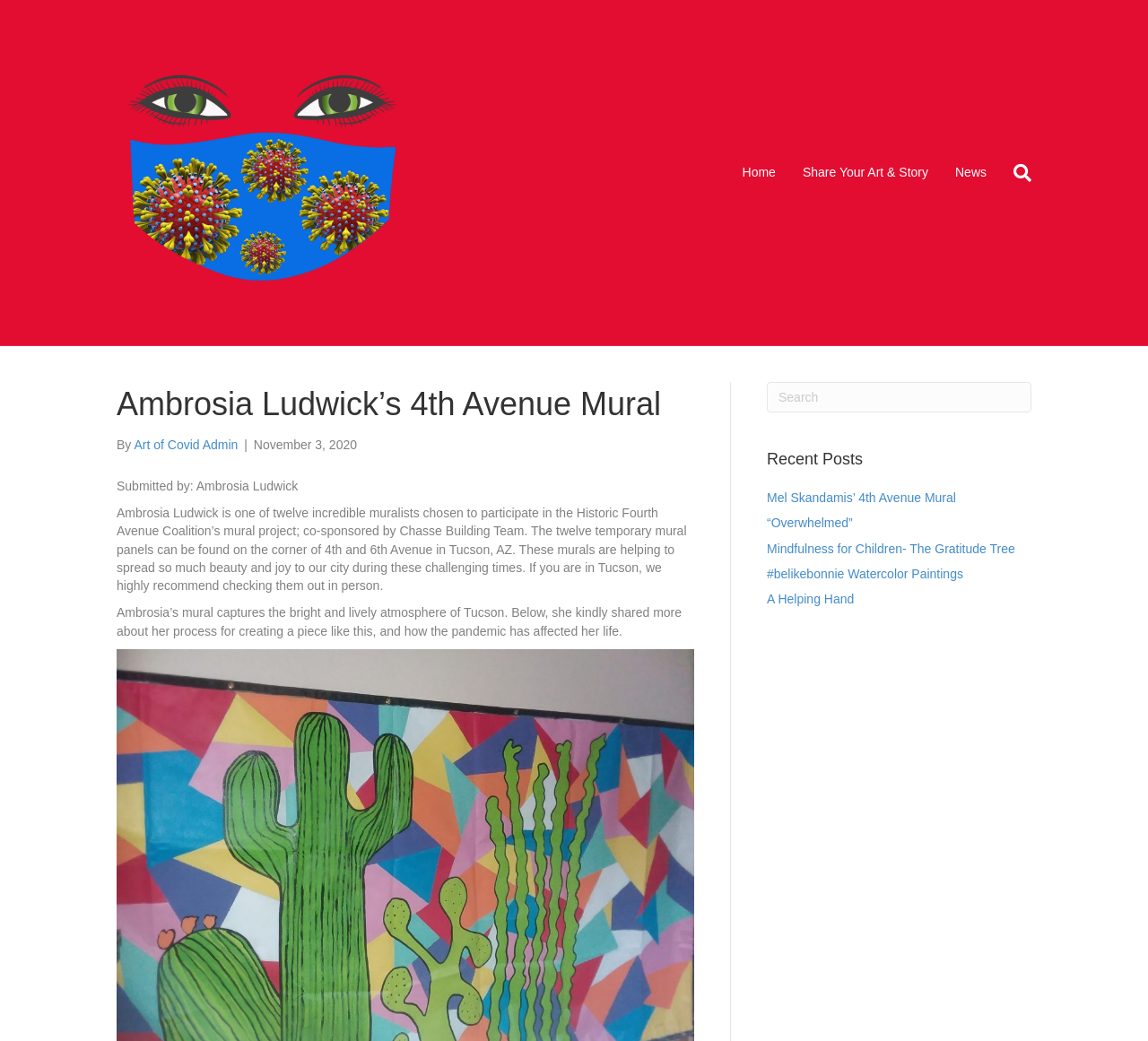How many links are in the navigation menu?
Use the screenshot to answer the question with a single word or phrase.

4